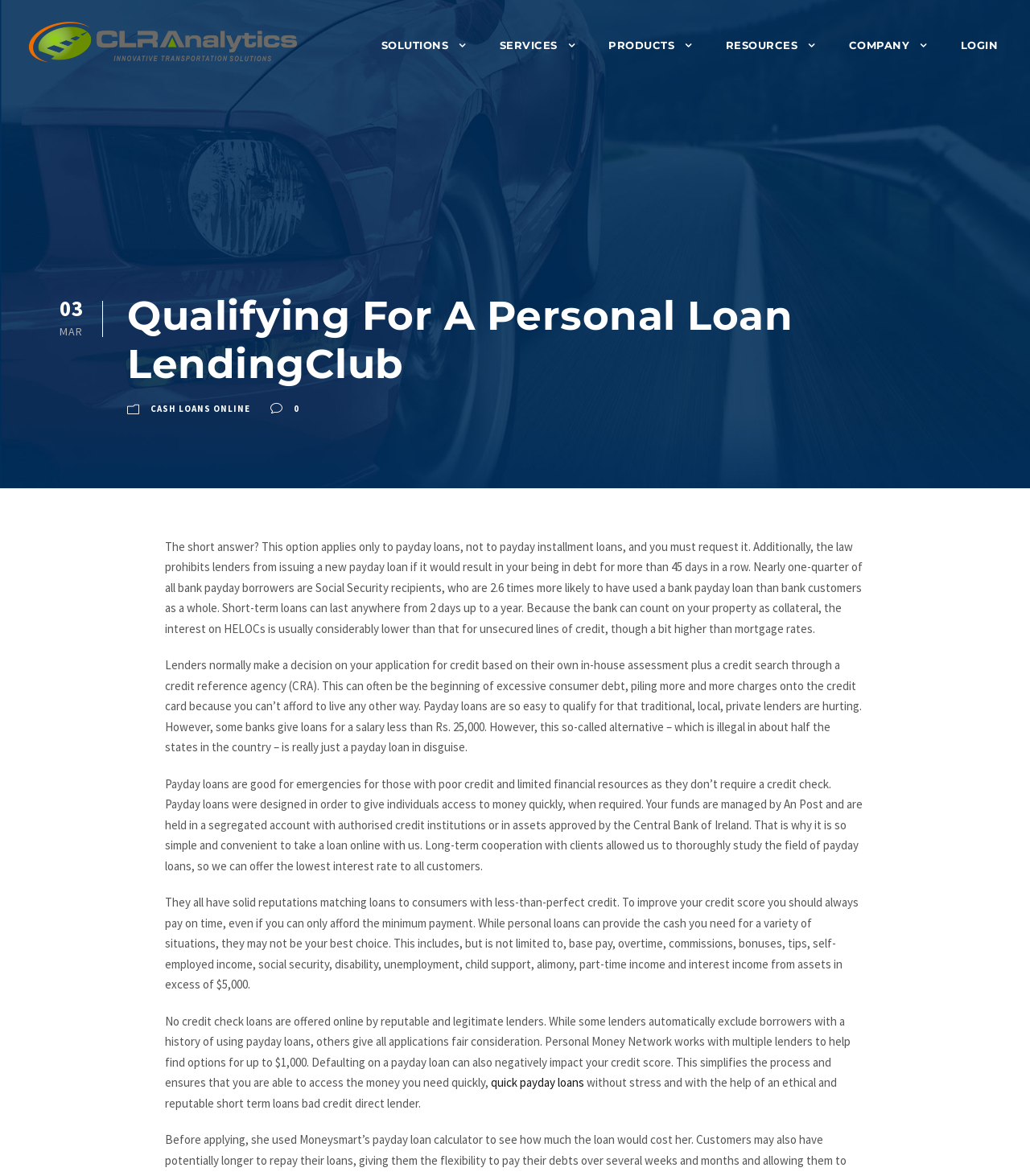Use a single word or phrase to answer the question: 
What is the current date?

03 MAR